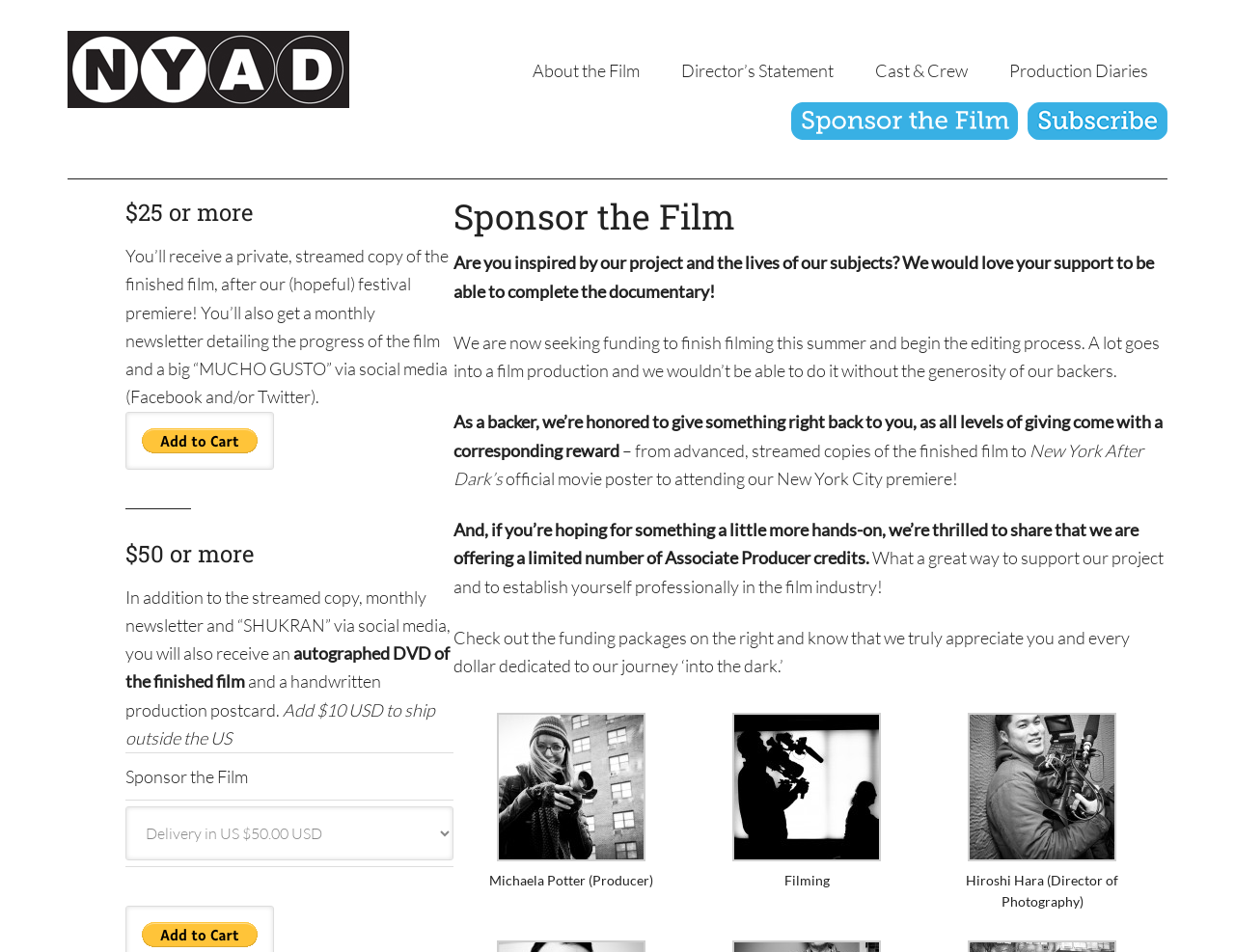Provide the bounding box coordinates for the UI element described in this sentence: "About the Film". The coordinates should be four float values between 0 and 1, i.e., [left, top, right, bottom].

[0.416, 0.041, 0.534, 0.107]